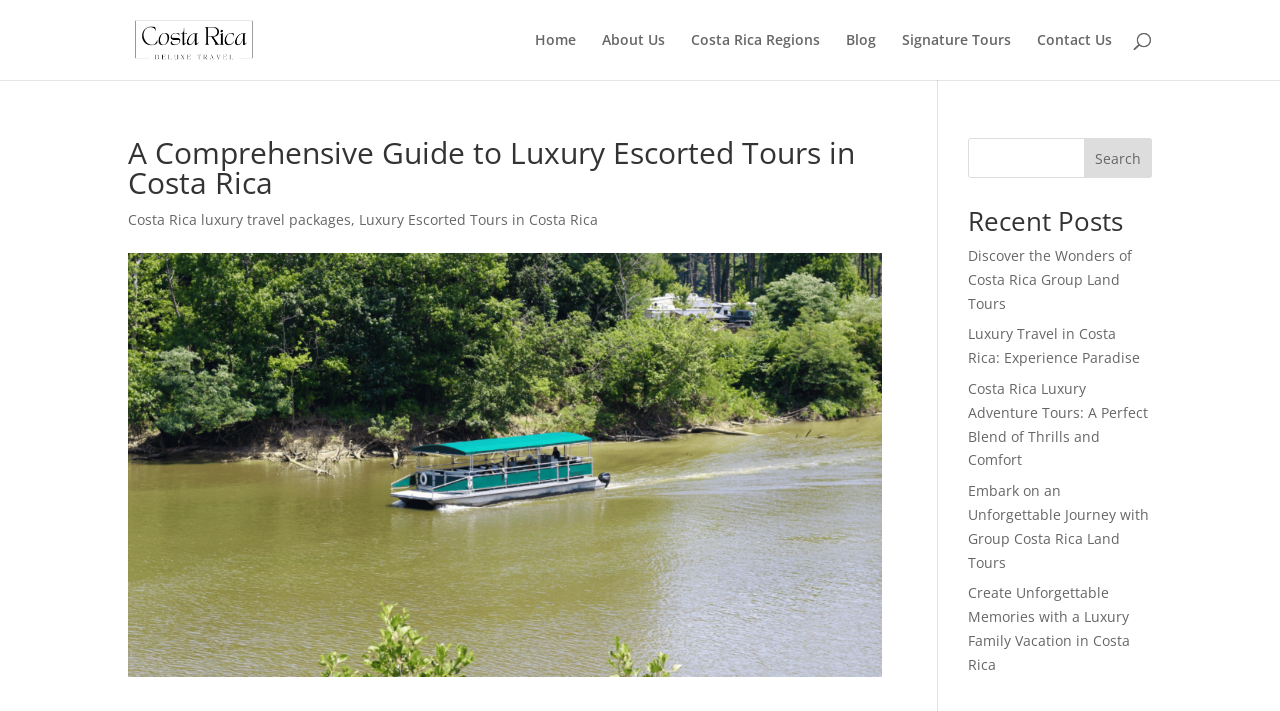Give a detailed account of the webpage.

This webpage is about luxury escorted tours in Costa Rica. At the top left, there is a logo of "Costa Rica Deluxe Travel" with a link to the company's website. Next to it, there is a navigation menu with links to "Home", "About Us", "Costa Rica Regions", "Blog", "Signature Tours", and "Contact Us". 

Below the navigation menu, there is a search bar that spans across the top of the page. 

The main content of the page is headed by a title "A Comprehensive Guide to Luxury Escorted Tours in Costa Rica". Below the title, there are two links: "Costa Rica luxury travel packages" and "Luxury Escorted Tours in Costa Rica", separated by a comma. 

On the right side of the main content, there is a large image related to luxury escorted tours in Costa Rica. 

Further down the page, there is a search box with a "Search" button on the right side. 

Below the search box, there is a section titled "Recent Posts" with five links to blog articles about luxury travel in Costa Rica, including "Discover the Wonders of Costa Rica Group Land Tours", "Luxury Travel in Costa Rica: Experience Paradise", "Costa Rica Luxury Adventure Tours: A Perfect Blend of Thrills and Comfort", "Embark on an Unforgettable Journey with Group Costa Rica Land Tours", and "Create Unforgettable Memories with a Luxury Family Vacation in Costa Rica".